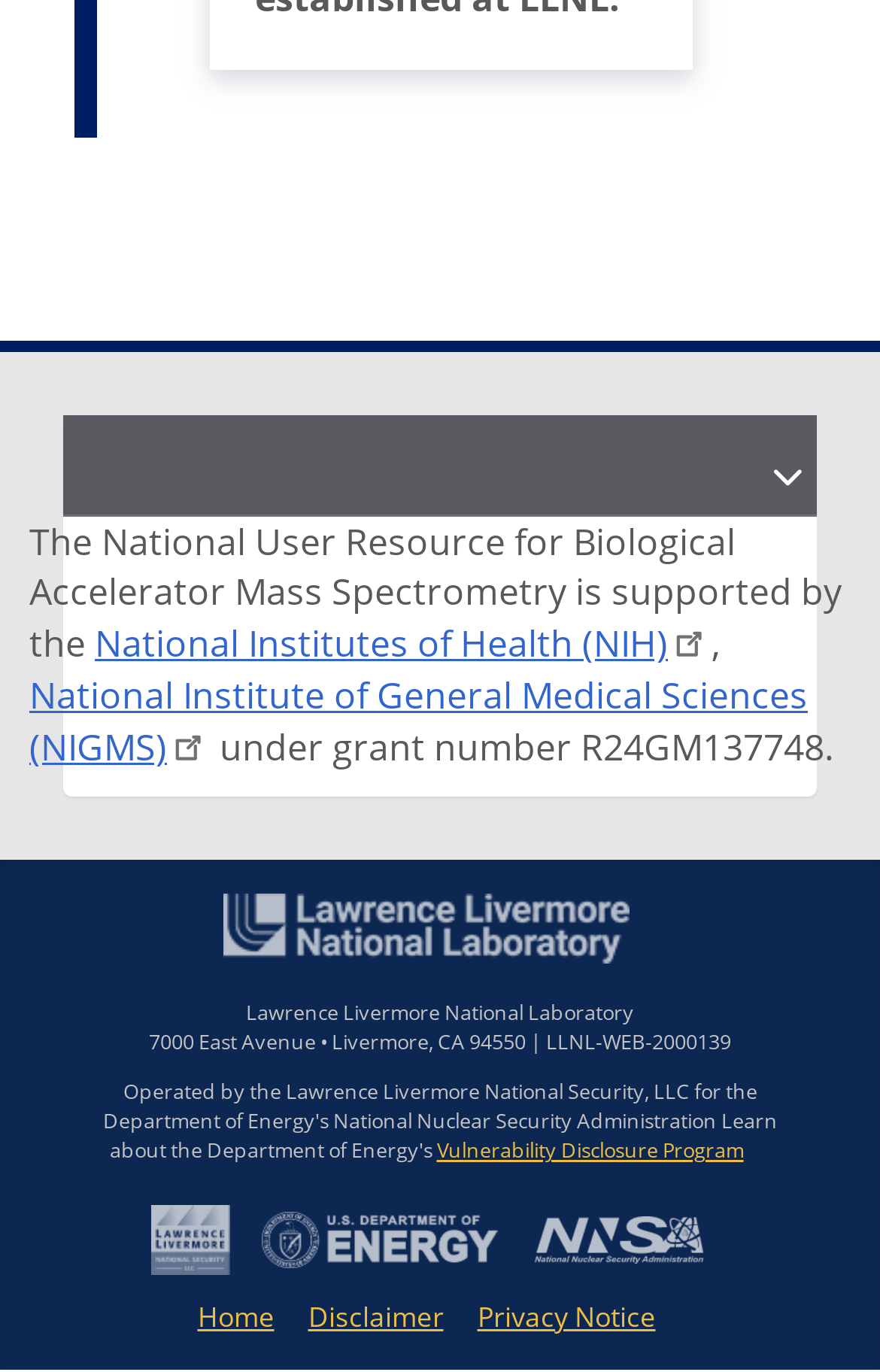Identify the bounding box coordinates of the region I need to click to complete this instruction: "Leave a comment".

None